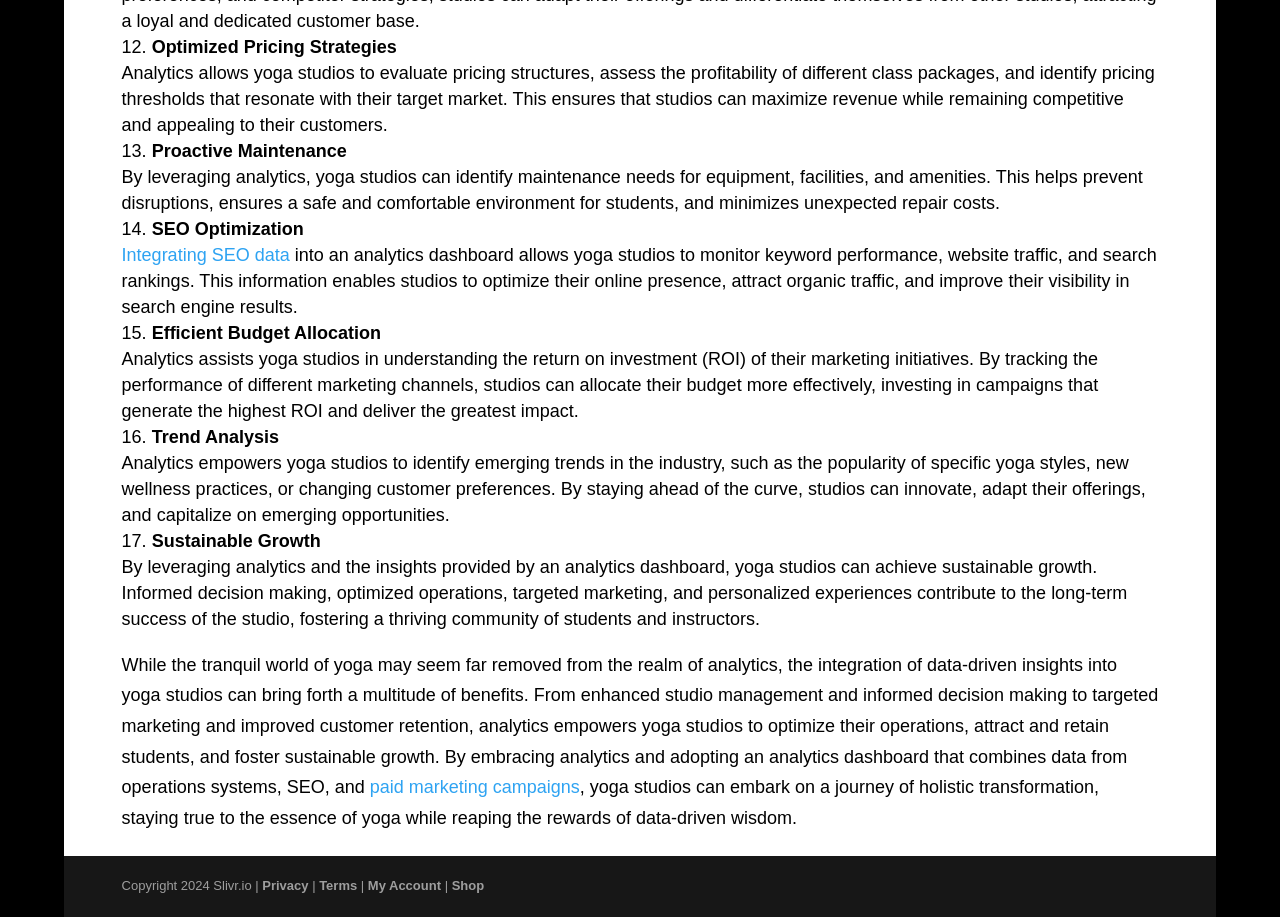Provide the bounding box coordinates of the UI element this sentence describes: "paid marketing campaigns".

[0.289, 0.847, 0.453, 0.869]